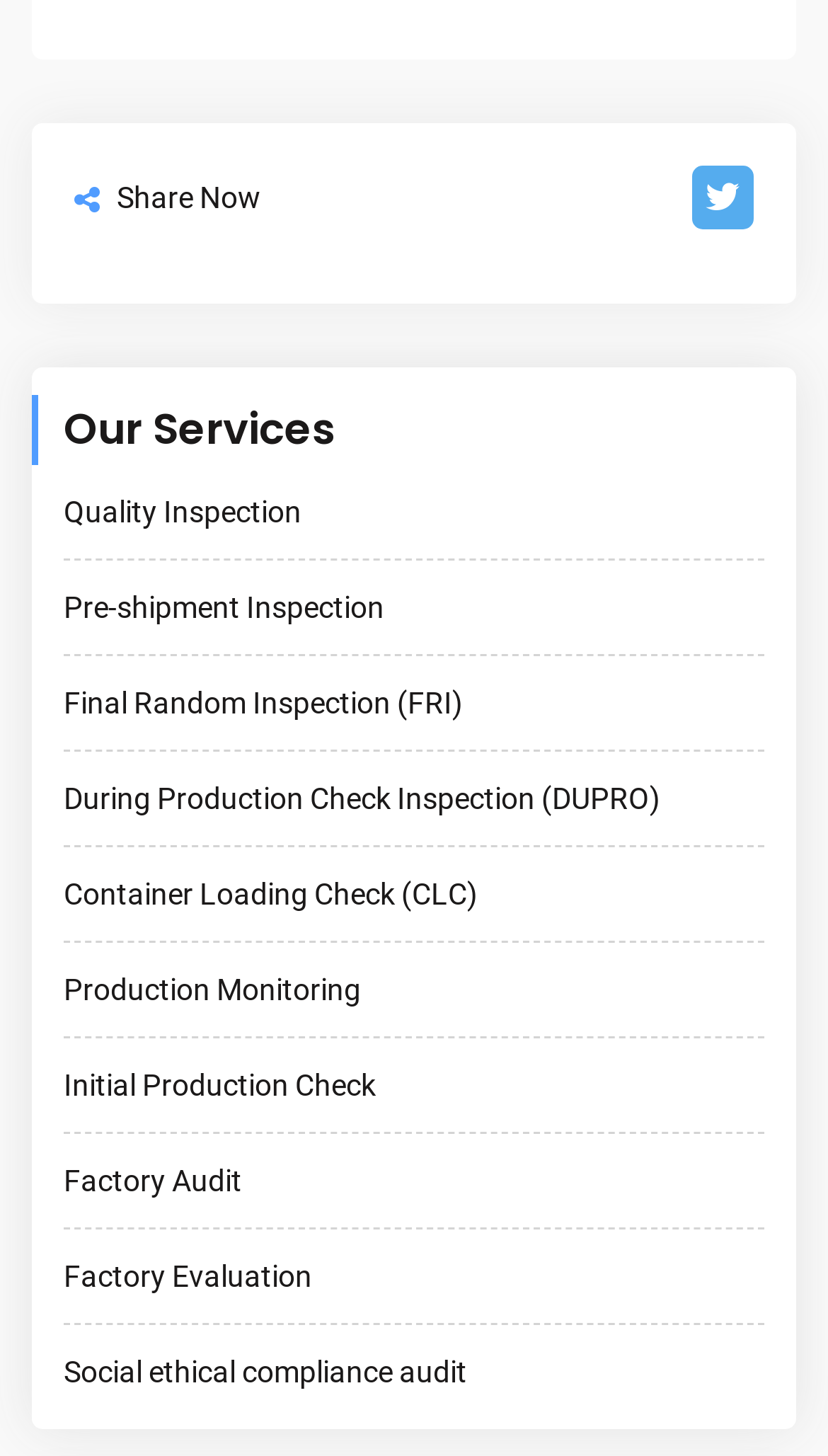Can you look at the image and give a comprehensive answer to the question:
How many links are there under 'Our Services'?

By counting the number of link elements under the 'Our Services' heading, I can see that there are 10 links provided, each corresponding to a different service offered by the company.